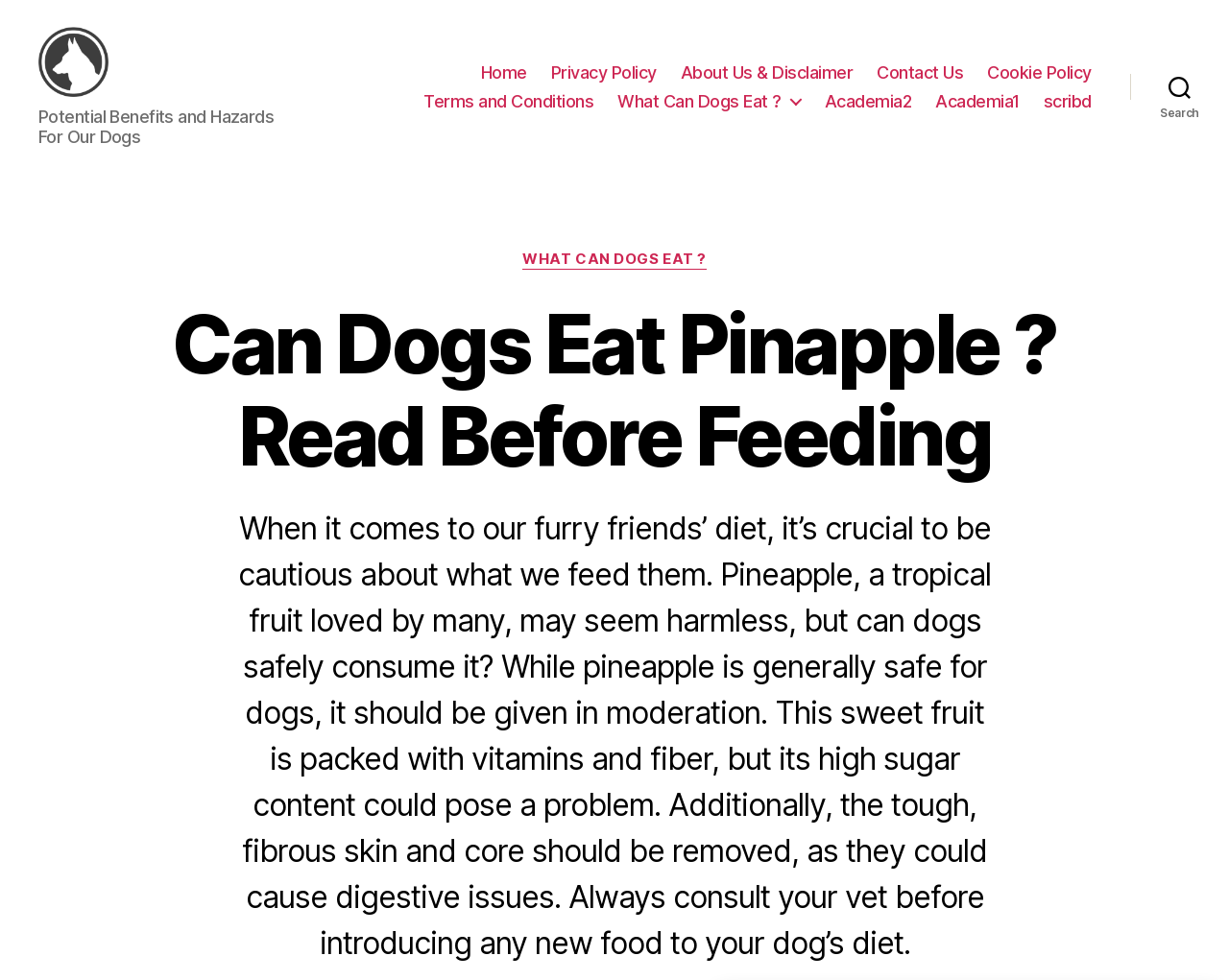Determine the bounding box coordinates of the clickable region to execute the instruction: "Click the 'Contact Us' link". The coordinates should be four float numbers between 0 and 1, denoted as [left, top, right, bottom].

[0.714, 0.072, 0.784, 0.093]